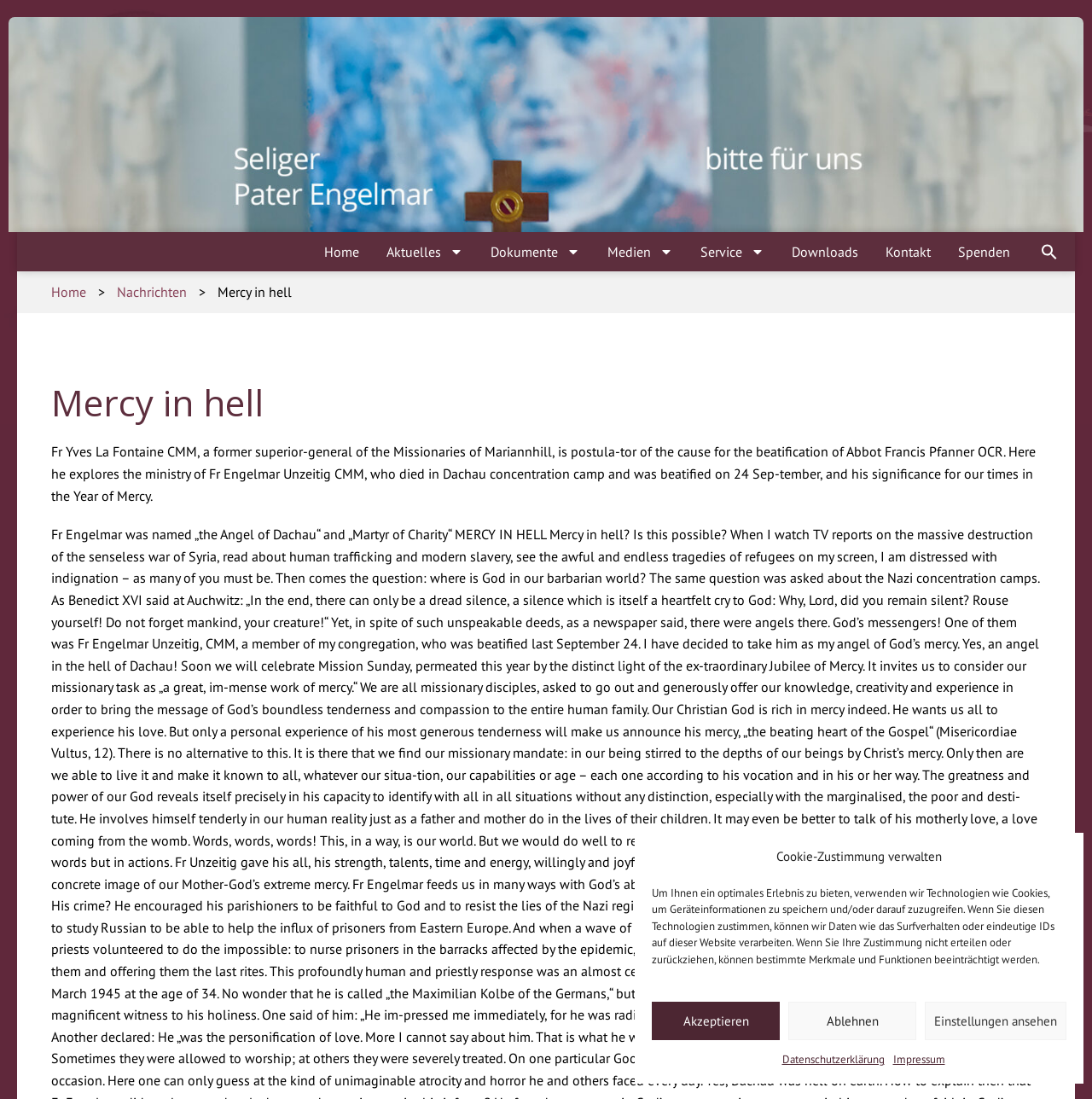Locate the bounding box coordinates of the item that should be clicked to fulfill the instruction: "view documents".

[0.437, 0.211, 0.544, 0.247]